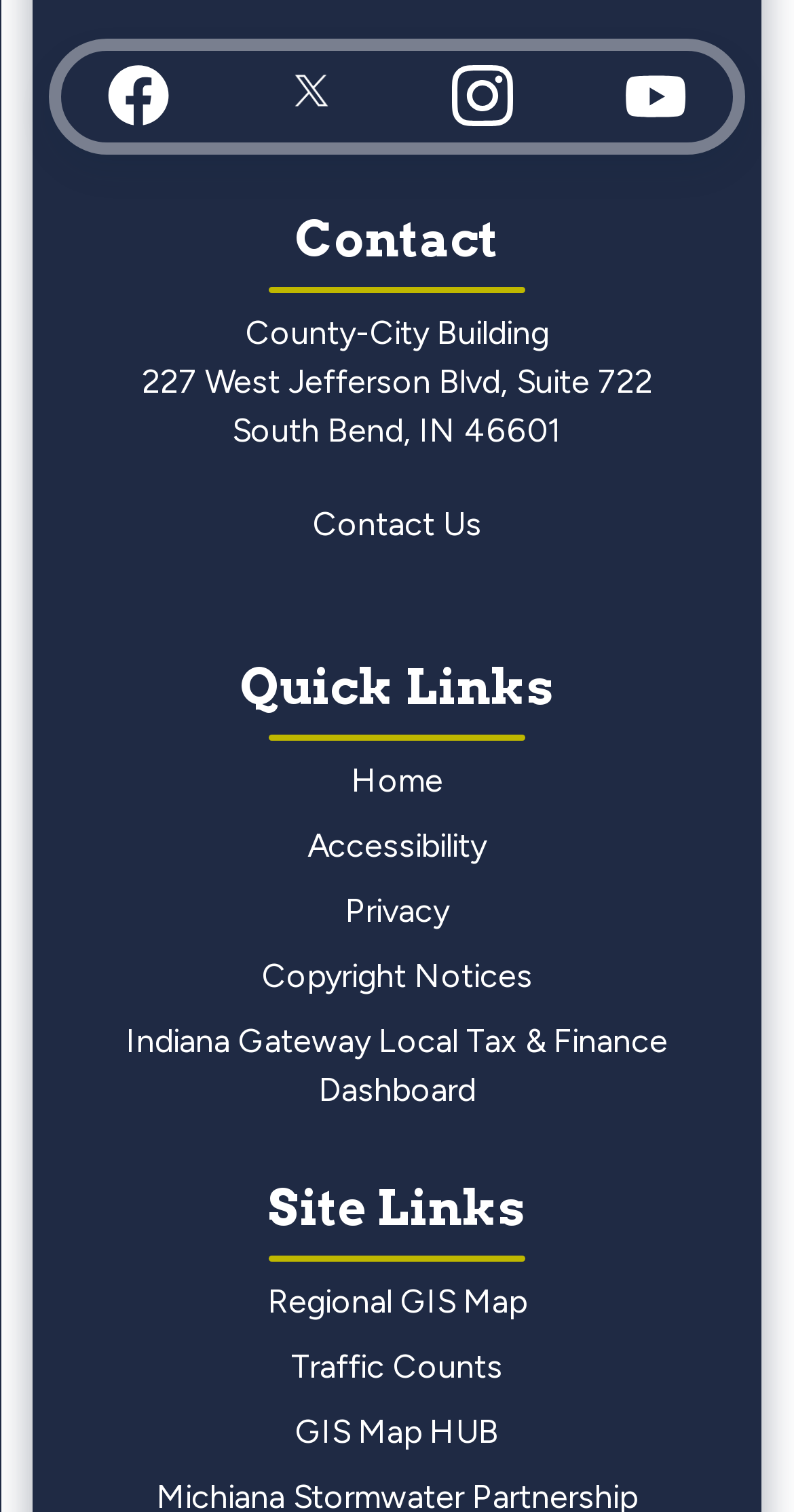Pinpoint the bounding box coordinates of the clickable area needed to execute the instruction: "Open Facebook page". The coordinates should be specified as four float numbers between 0 and 1, i.e., [left, top, right, bottom].

[0.137, 0.043, 0.213, 0.083]